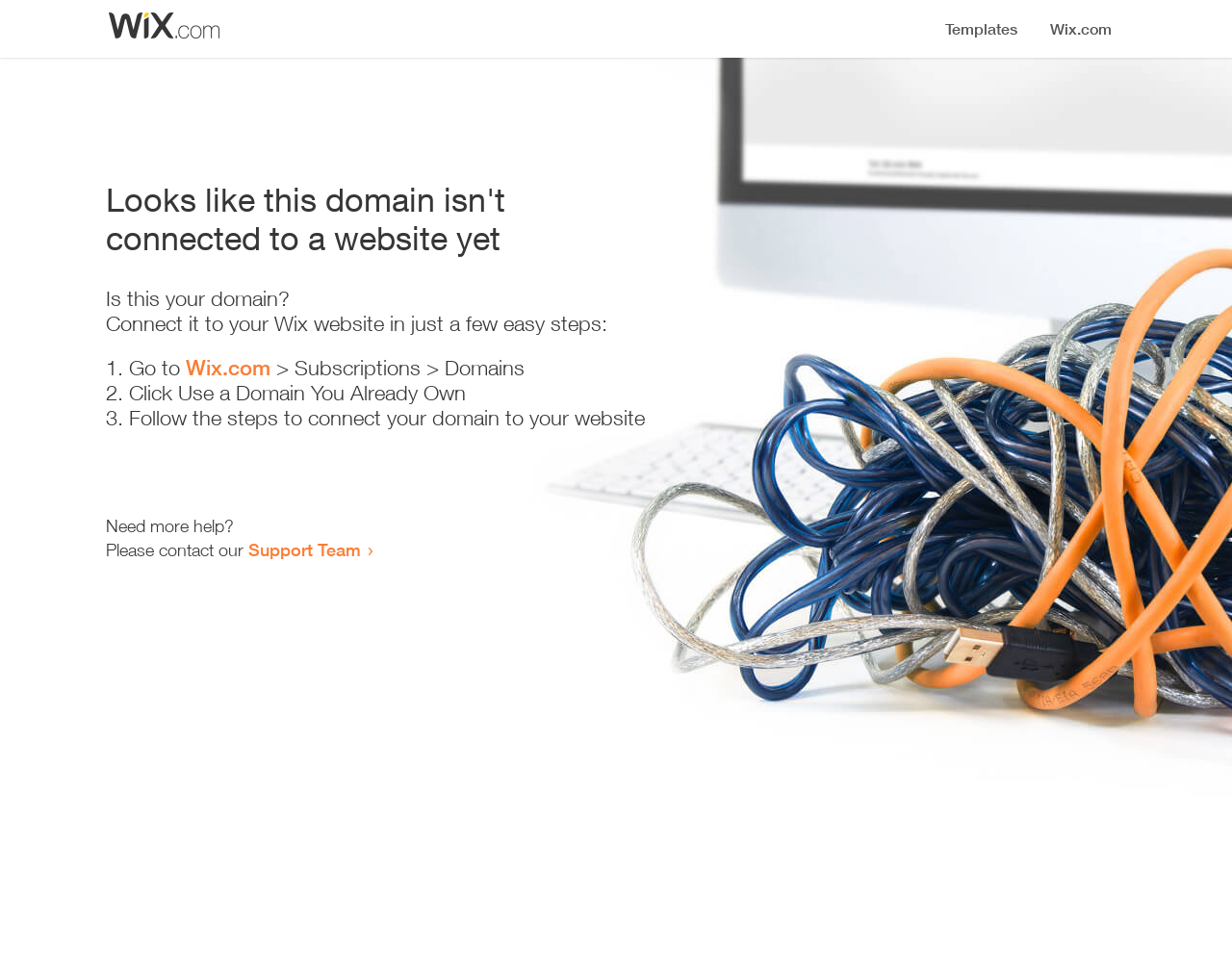What is the purpose of the Support Team link?
Provide a detailed answer to the question using information from the image.

The Support Team link is provided for users who need more help or have questions about connecting their domain to a Wix website. Clicking on the link will likely direct the user to a support page or a contact form to get in touch with the support team.